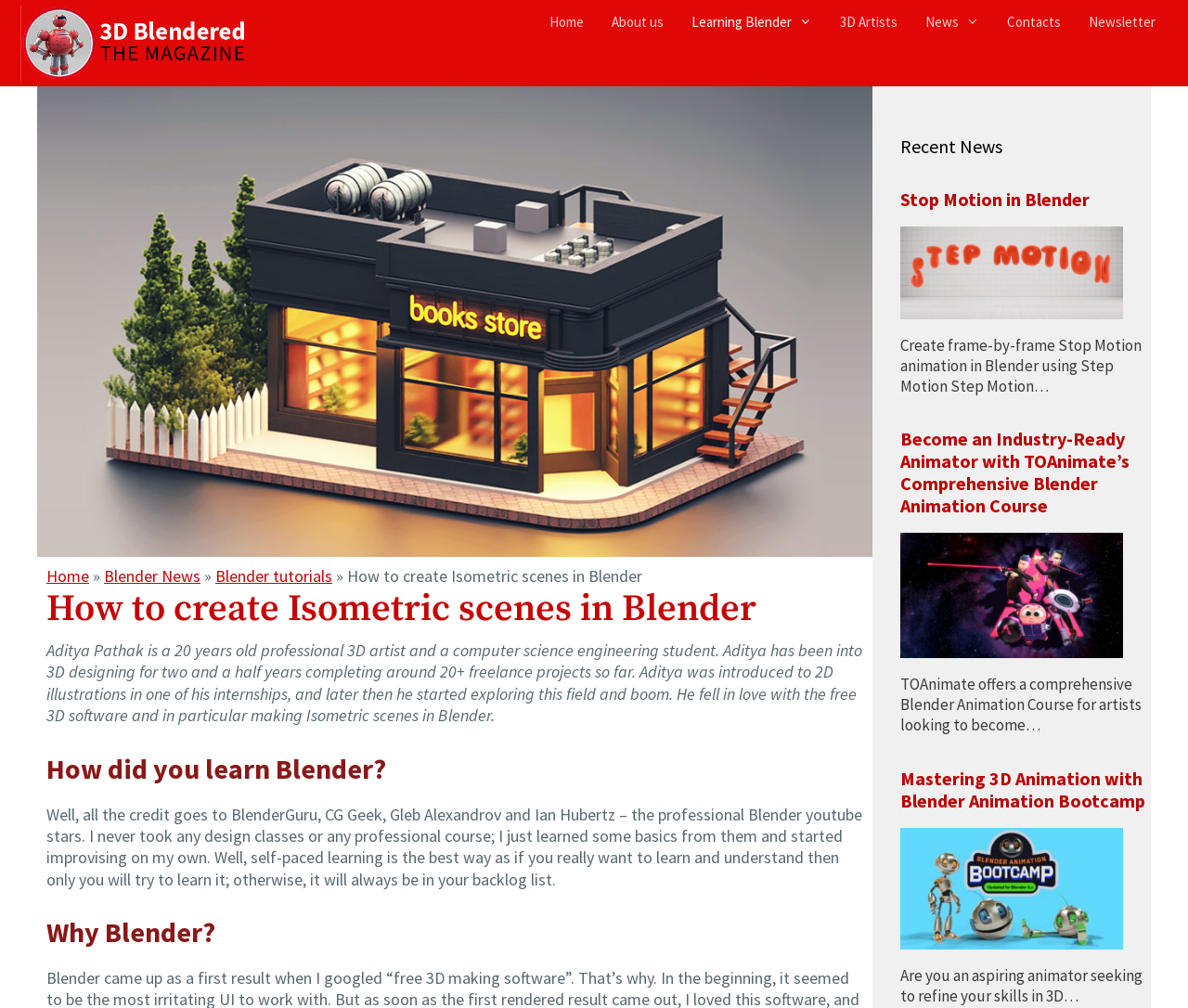Using the webpage screenshot, locate the HTML element that fits the following description and provide its bounding box: "Google in Asia".

None